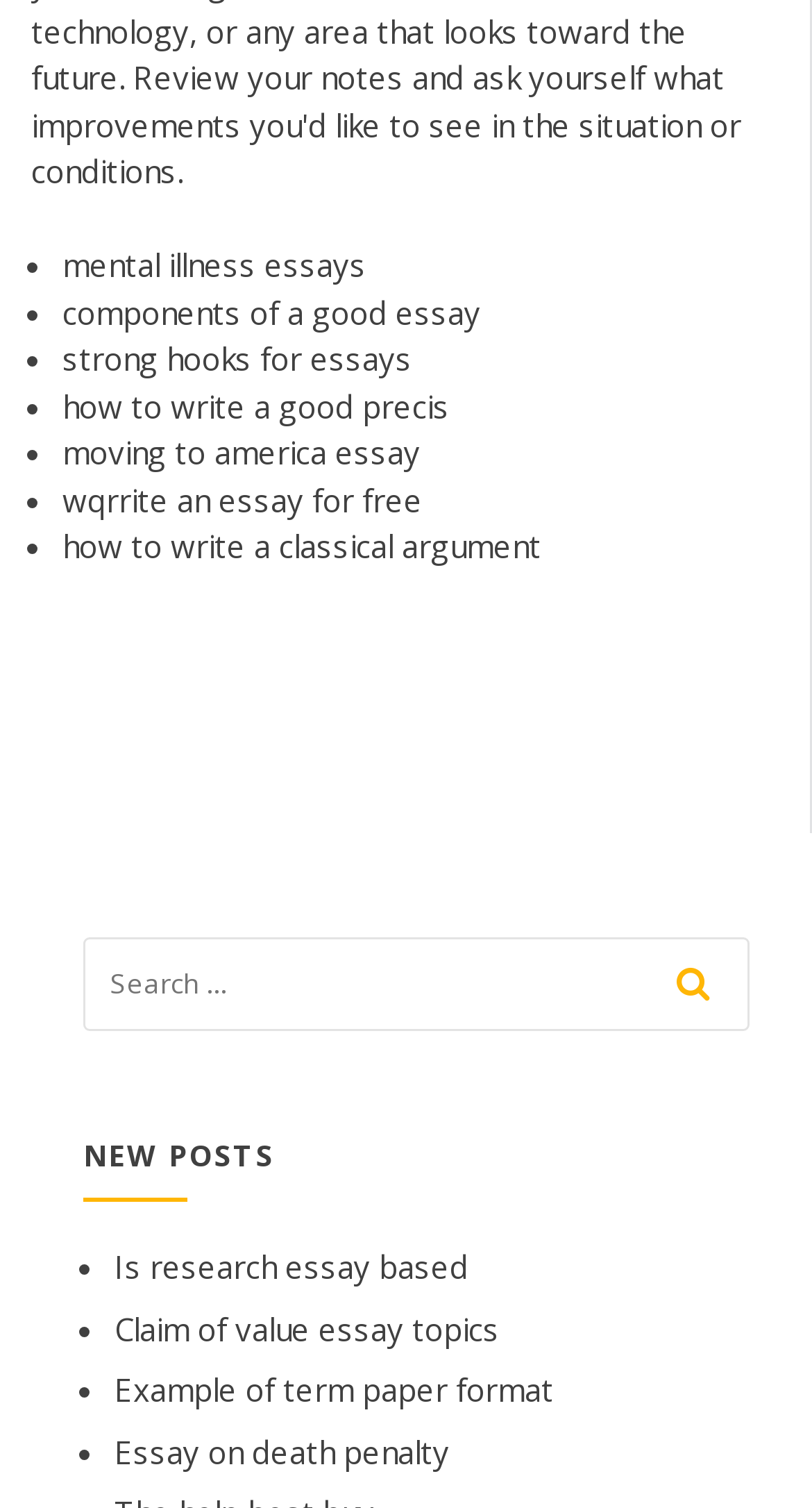Find the bounding box coordinates for the area that must be clicked to perform this action: "click on 'mental illness essays'".

[0.077, 0.162, 0.451, 0.19]